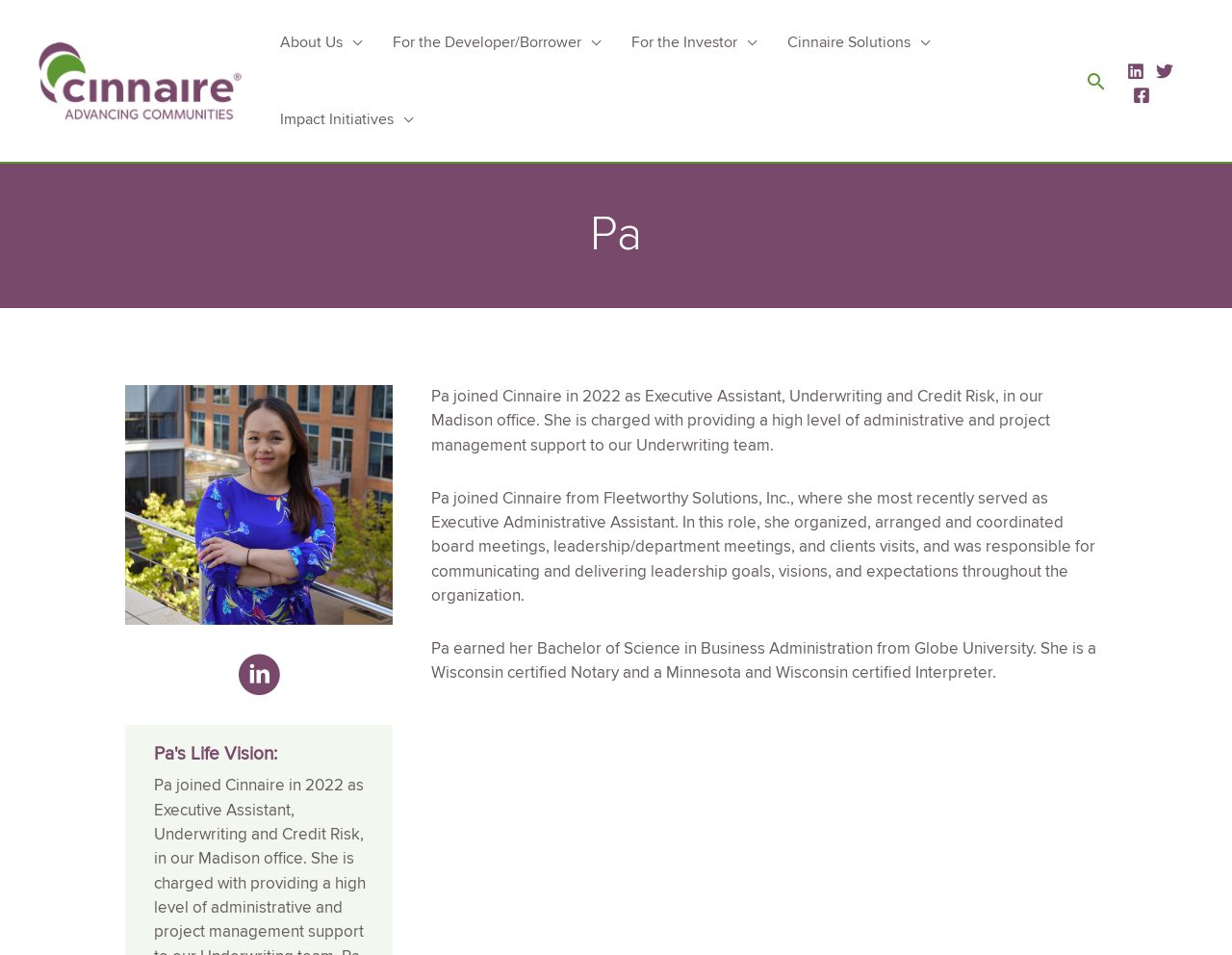Please find the bounding box coordinates of the element that must be clicked to perform the given instruction: "Go to HOME page". The coordinates should be four float numbers from 0 to 1, i.e., [left, top, right, bottom].

None